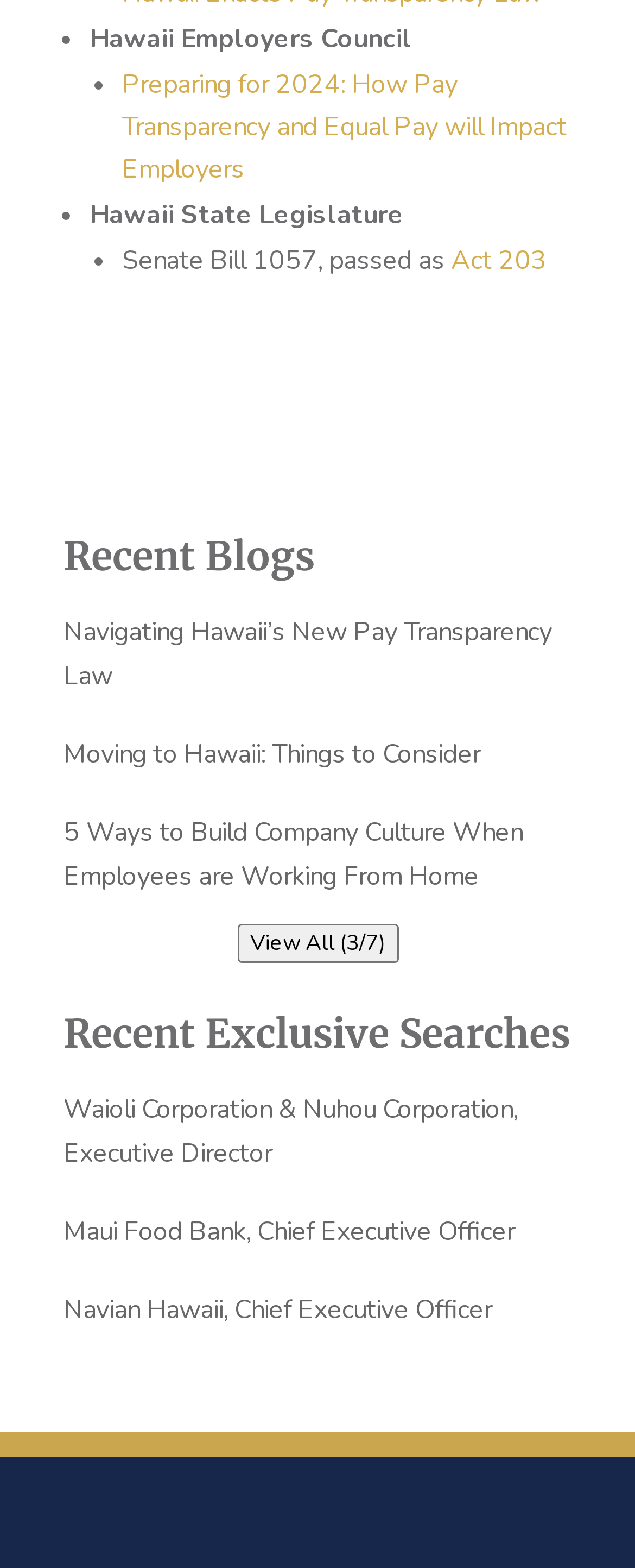Kindly determine the bounding box coordinates of the area that needs to be clicked to fulfill this instruction: "View all recent blogs".

[0.373, 0.59, 0.627, 0.615]